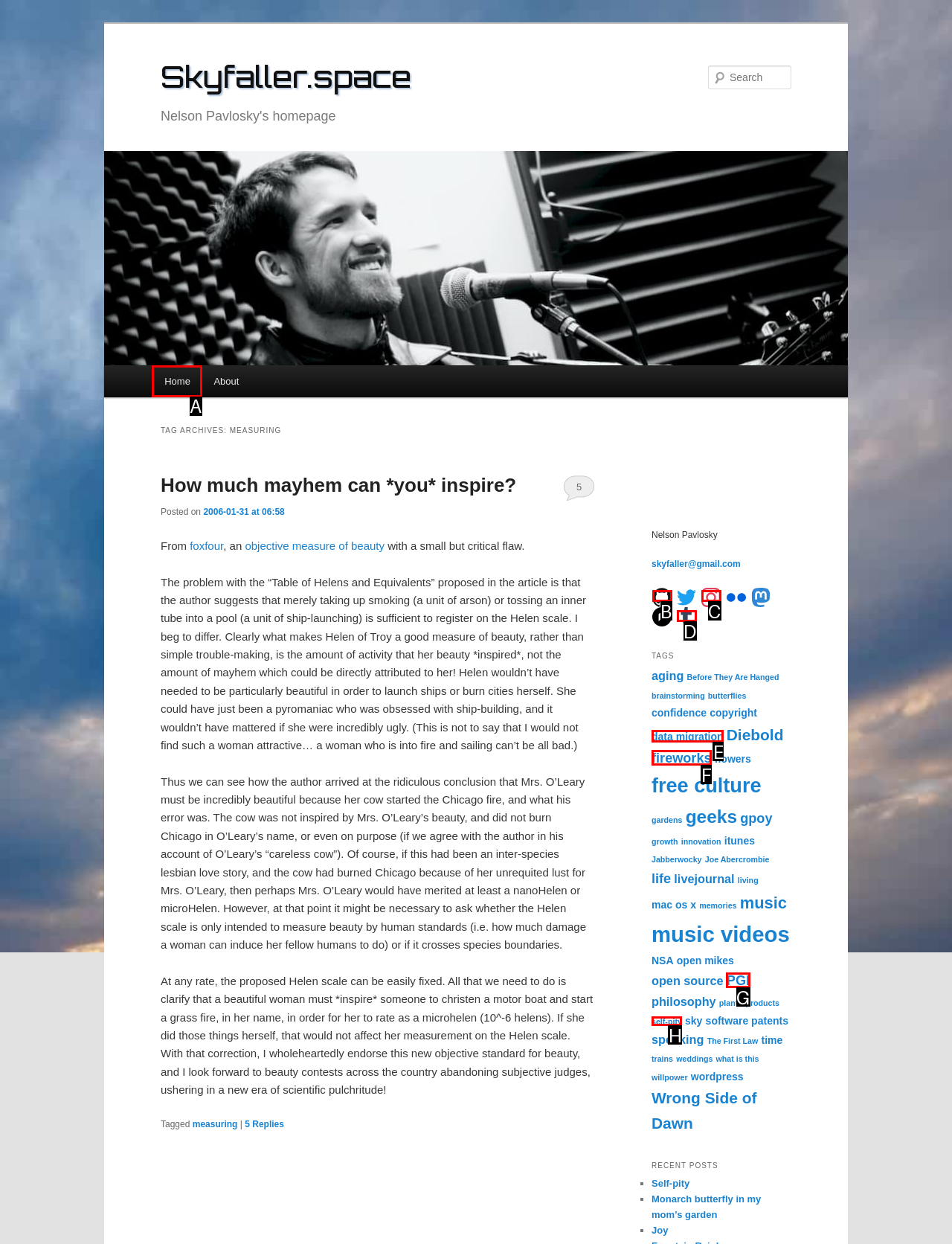Given the task: Click on the 'Login' button, point out the letter of the appropriate UI element from the marked options in the screenshot.

None